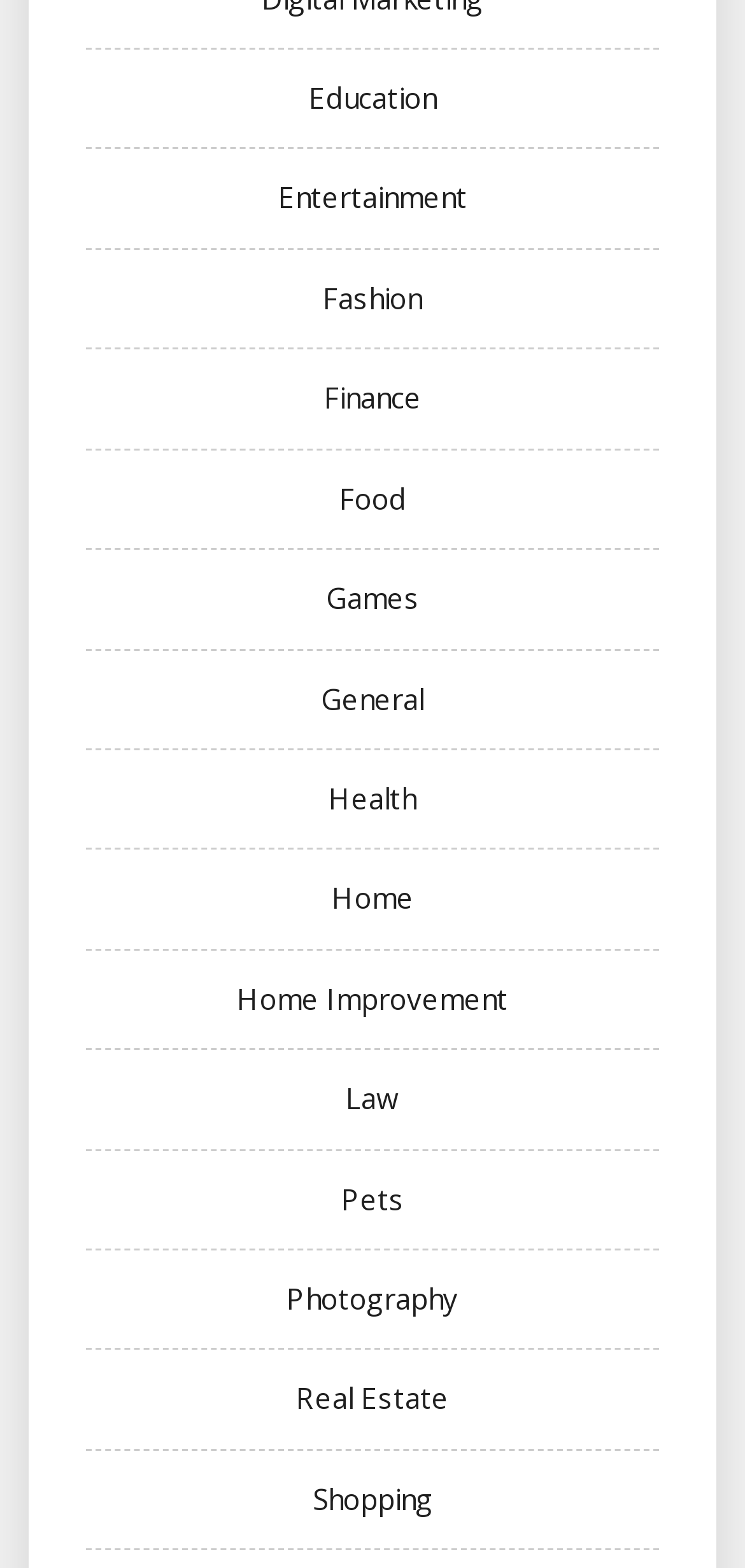What is the last category listed?
Examine the webpage screenshot and provide an in-depth answer to the question.

I looked at the list of categories and found that the last one is Shopping, which is located at the bottom of the list.